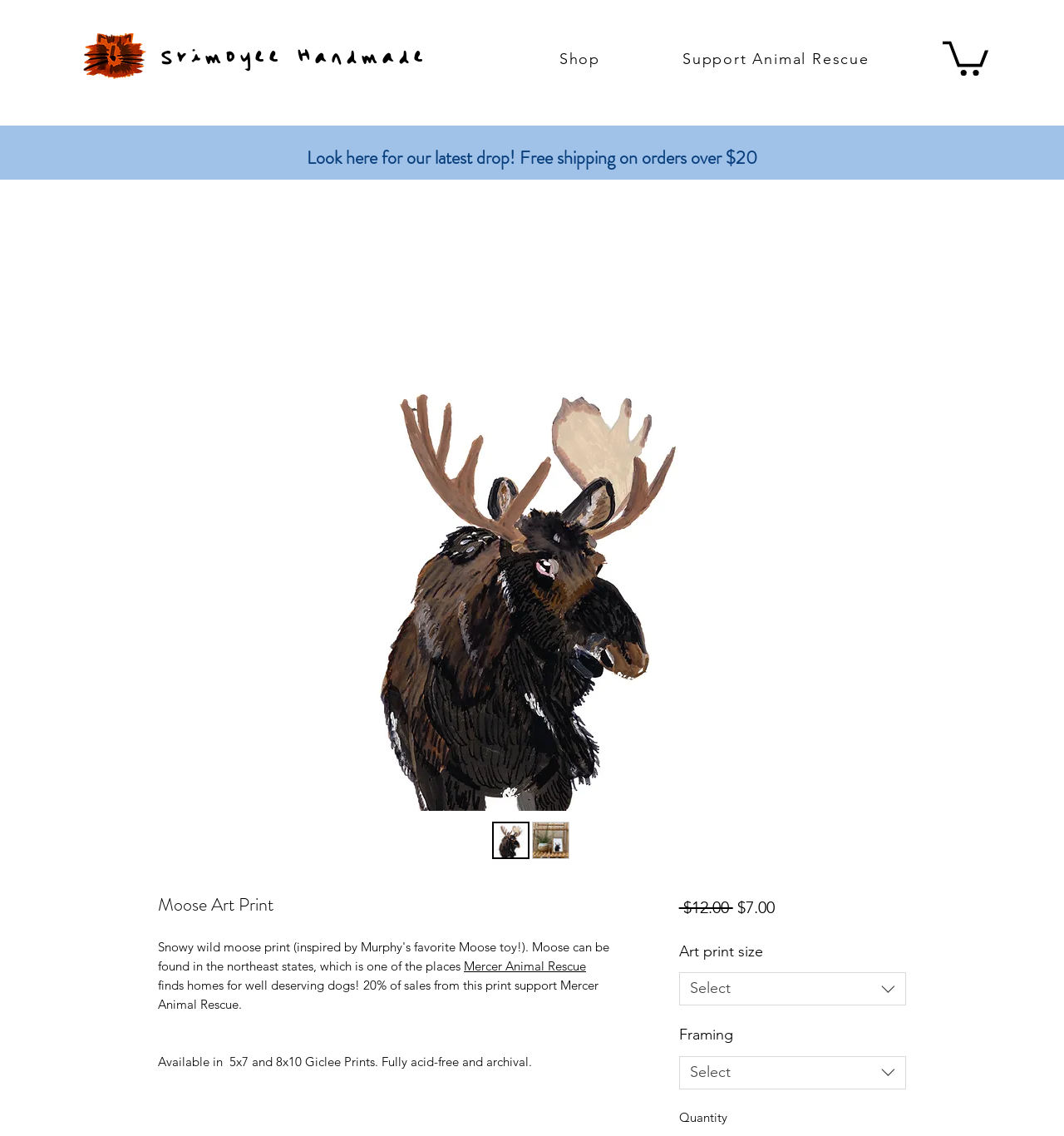Carefully observe the image and respond to the question with a detailed answer:
What is the organization supported by this print?

The organization supported by this print is mentioned in the text '20% of sales from this print support Mercer Animal Rescue'.